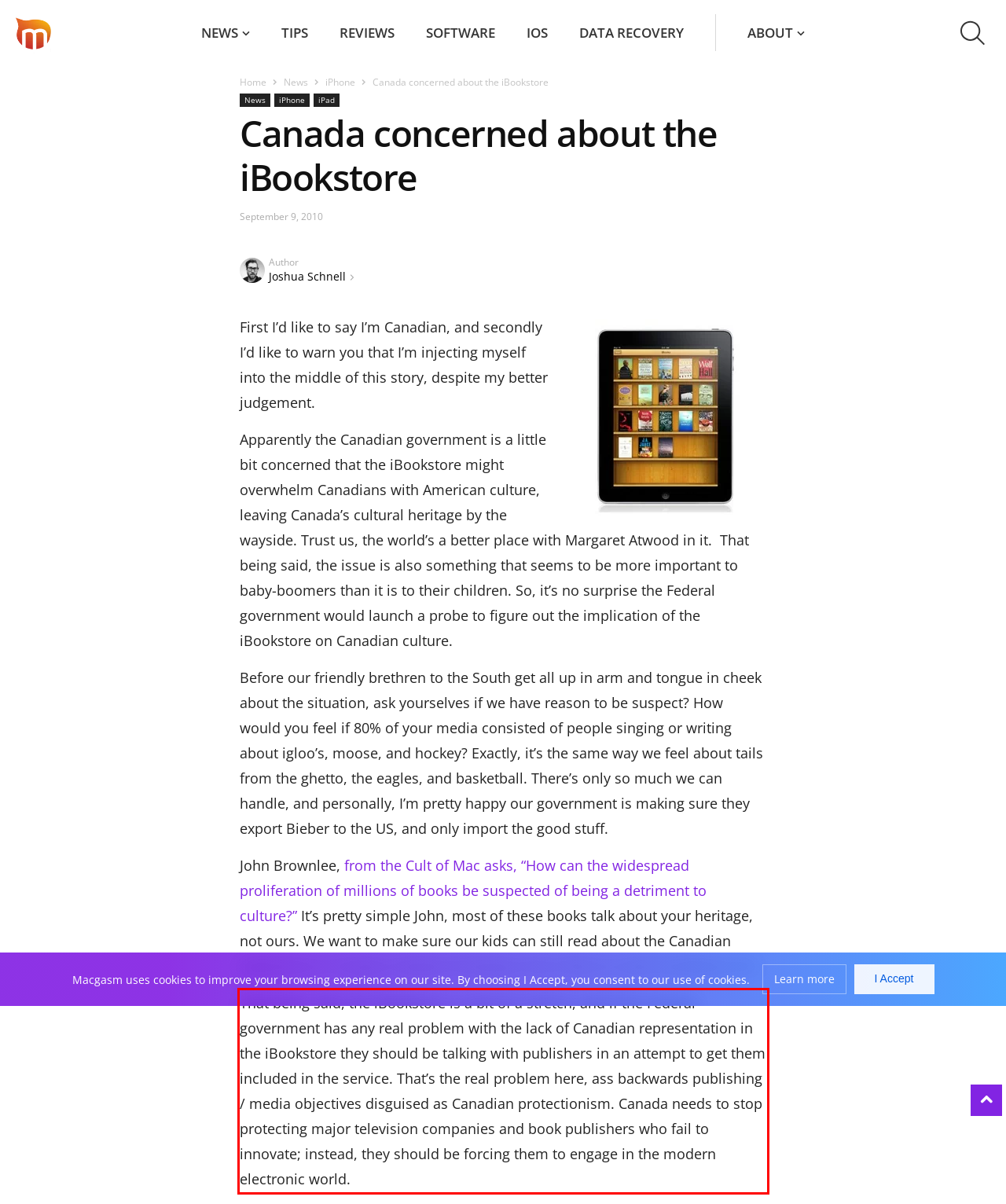There is a screenshot of a webpage with a red bounding box around a UI element. Please use OCR to extract the text within the red bounding box.

That being said, the iBookstore is a bit of a stretch, and if the Federal government has any real problem with the lack of Canadian representation in the iBookstore they should be talking with publishers in an attempt to get them included in the service. That’s the real problem here, ass backwards publishing / media objectives disguised as Canadian protectionism. Canada needs to stop protecting major television companies and book publishers who fail to innovate; instead, they should be forcing them to engage in the modern electronic world.